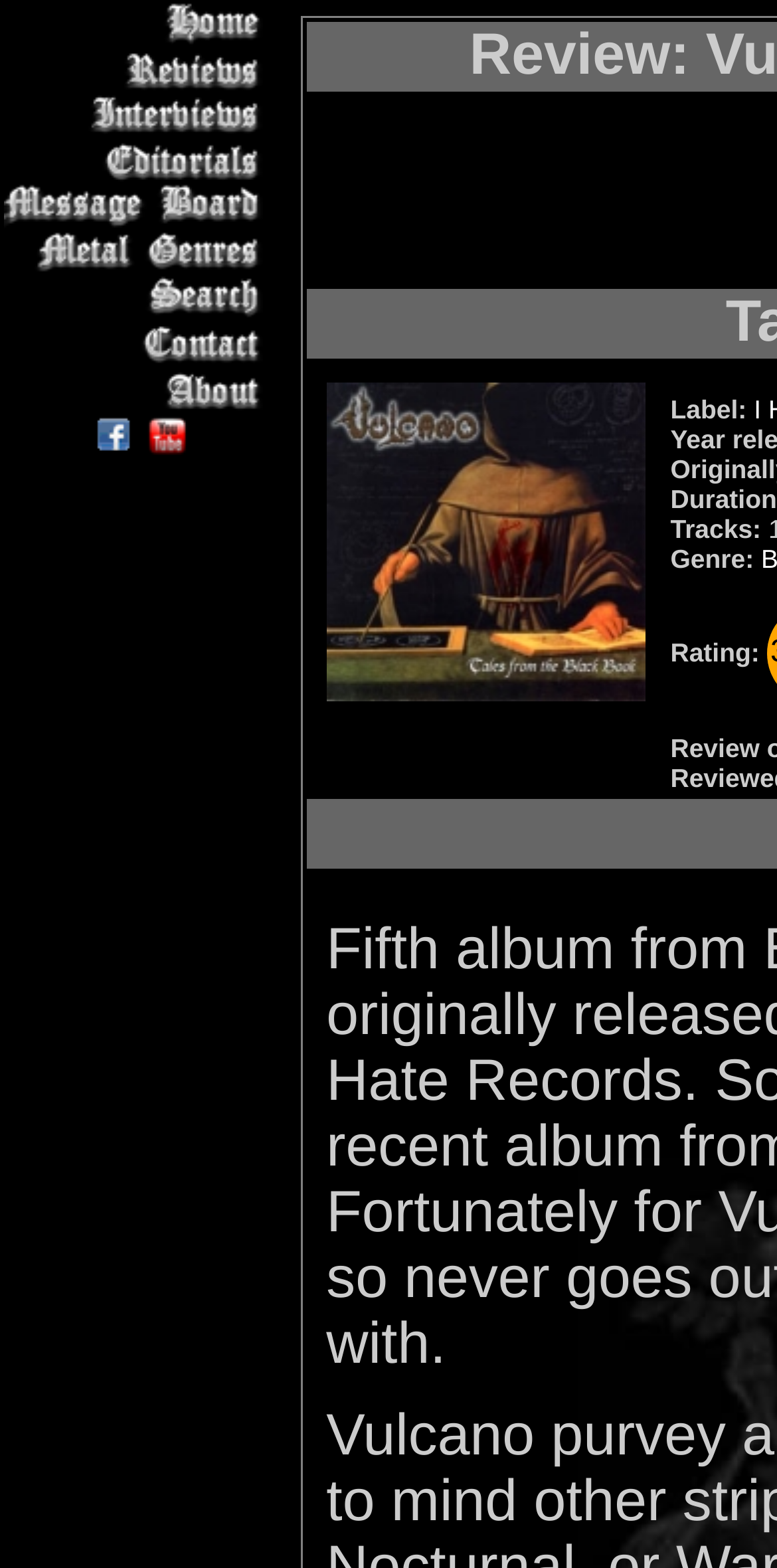Illustrate the webpage's structure and main components comprehensively.

The webpage is a review of the album "Tales From The Black Book" by Vulcano, categorized under Black/Thrash metal. At the top left corner, there is a navigation menu consisting of 9 links: "Home", "Reviews", "Interviews", "Editorials", "Message Board", "Metal Genres", "Search", "Contact", and "About". 

Below the navigation menu, there are two social media links, "The Metal Crypt on Facebook" and "The Metal Crypt's YouTube Channel", accompanied by their respective icons. 

The main content of the webpage is a review of the album, which is presented in a table layout. The table has a large image, likely the album cover, on the left side. On the right side, there are three sections of text: "Tracks:", "Genre:", and "Rating:".